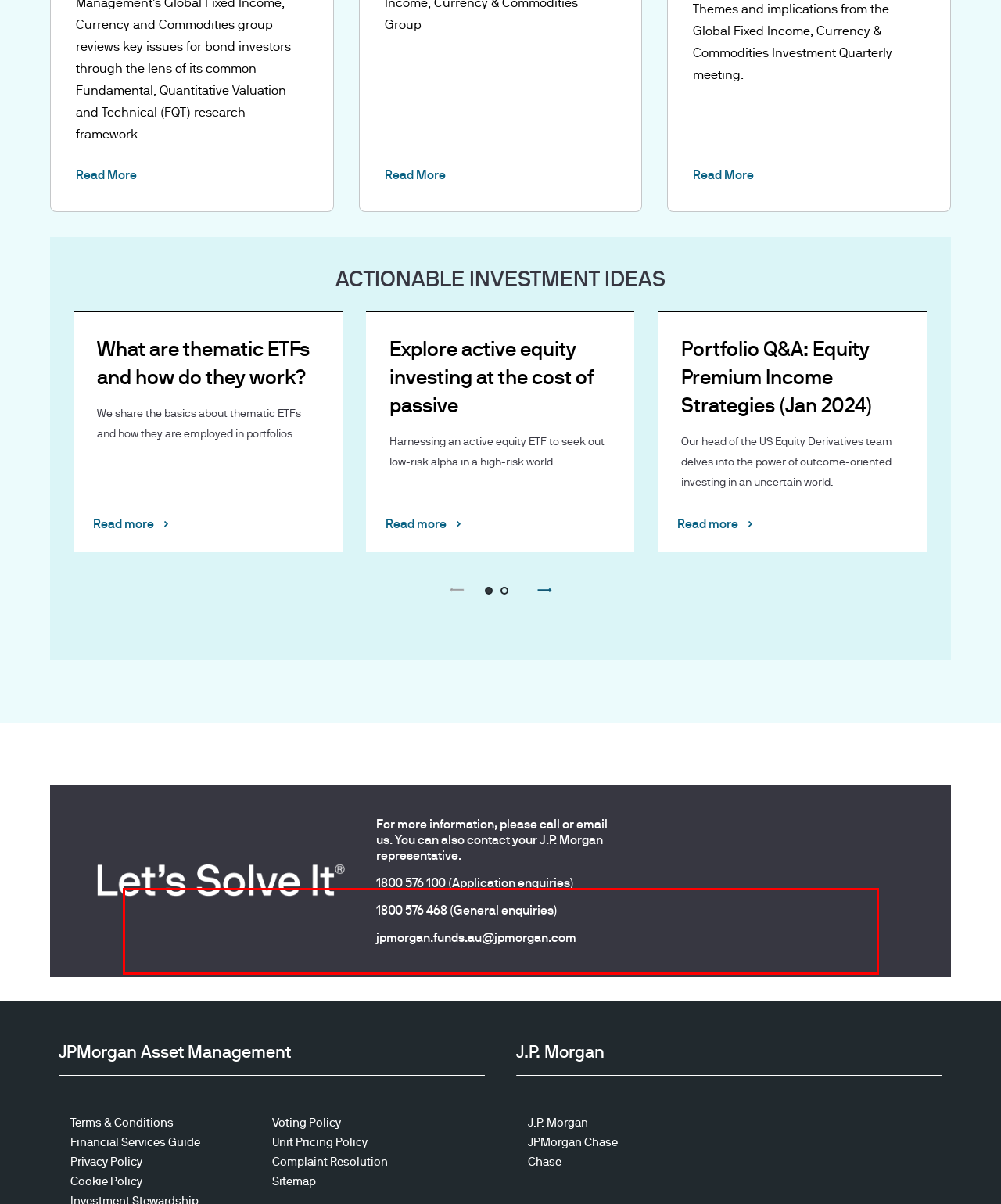Review the screenshot of the webpage and recognize the text inside the red rectangle bounding box. Provide the extracted text content.

For informational or educational purposes, or as a service and convenience to you, this website may provide third party content or live links to a regulatory agency, non-profit organisation, or other unaffiliated third party and their websites, including companies that have a relationship with JPMorgan Asset Management (Australia) Limited.